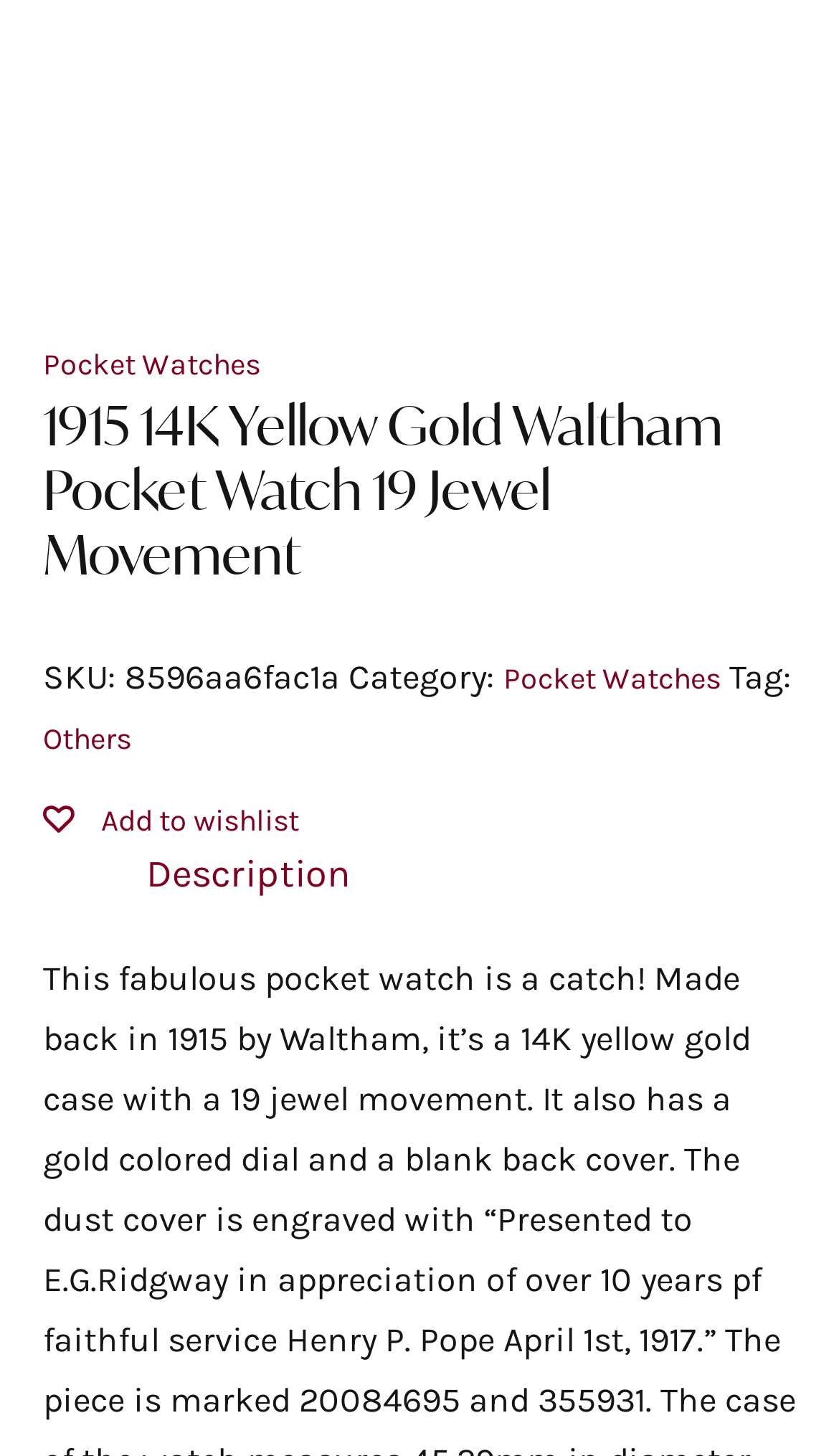Give a succinct answer to this question in a single word or phrase: 
Is the product description tab selected?

No